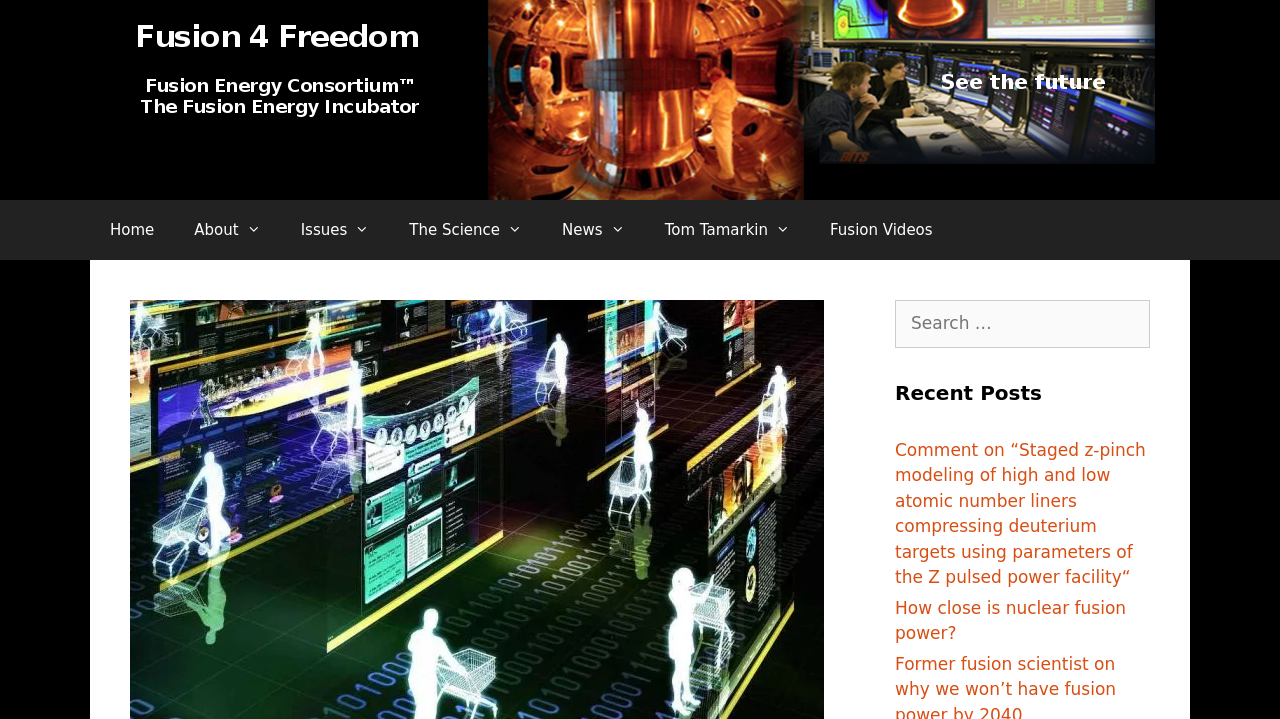Select the bounding box coordinates of the element I need to click to carry out the following instruction: "view fusion videos".

[0.633, 0.278, 0.744, 0.362]